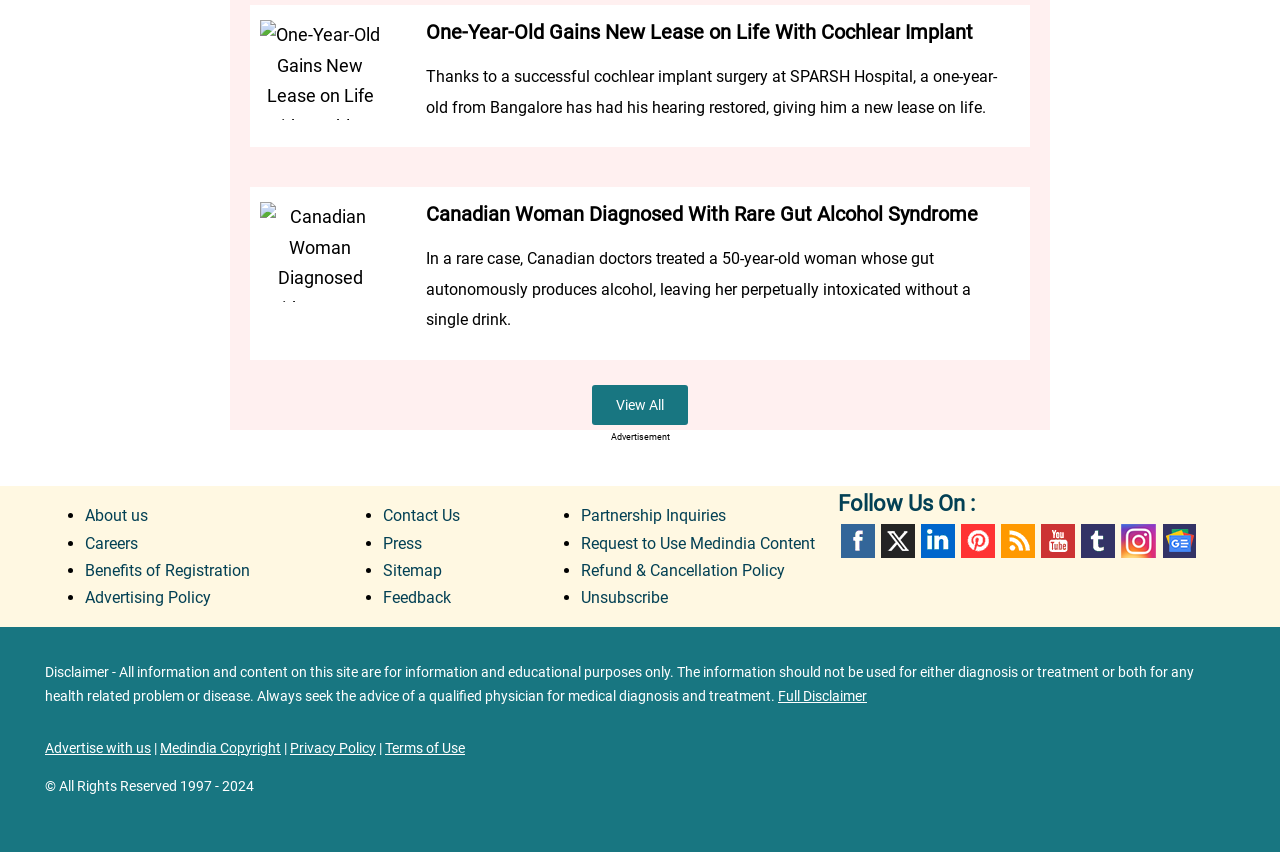Please provide a detailed answer to the question below based on the screenshot: 
What is the disclaimer about on the webpage?

The disclaimer on the webpage states that all information and content on the site are for information and educational purposes only, and should not be used for diagnosis or treatment of any health-related problem or disease. This implies that the webpage is not intended to provide medical advice.